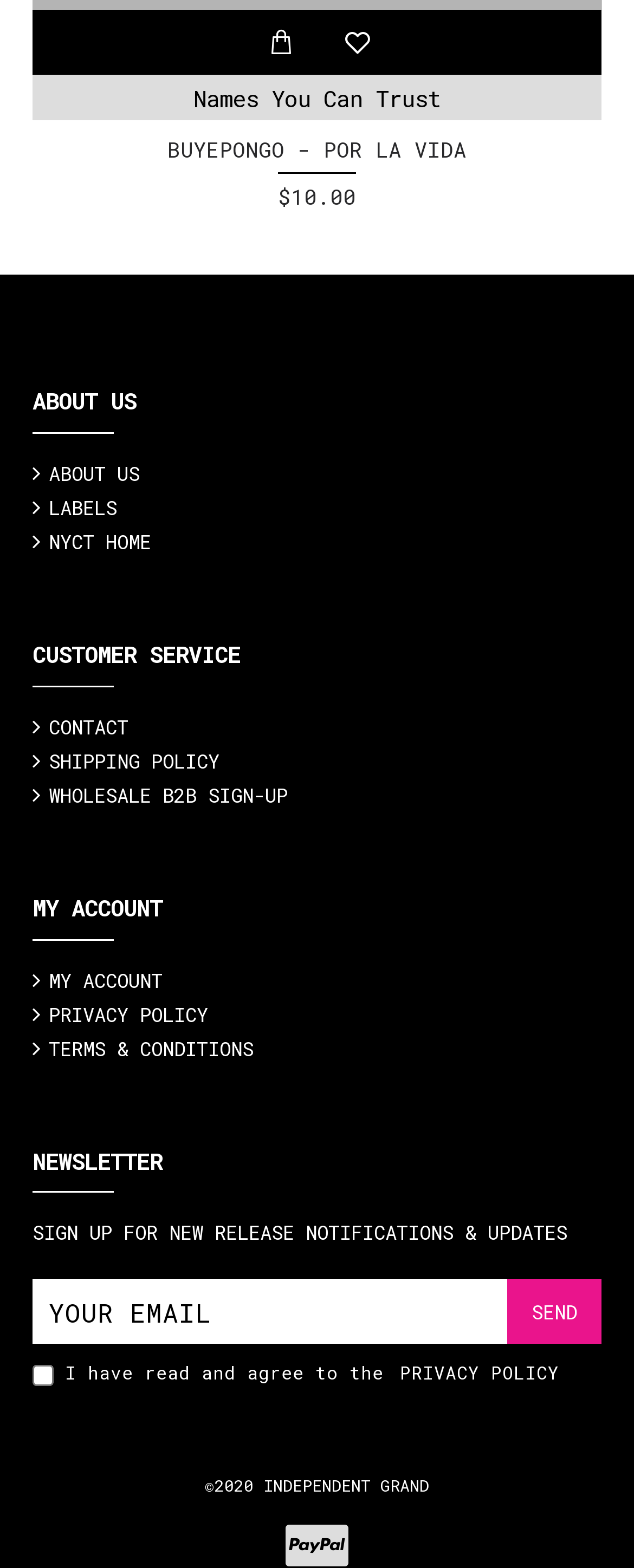Find and specify the bounding box coordinates that correspond to the clickable region for the instruction: "Click on SEND".

[0.8, 0.816, 0.949, 0.857]